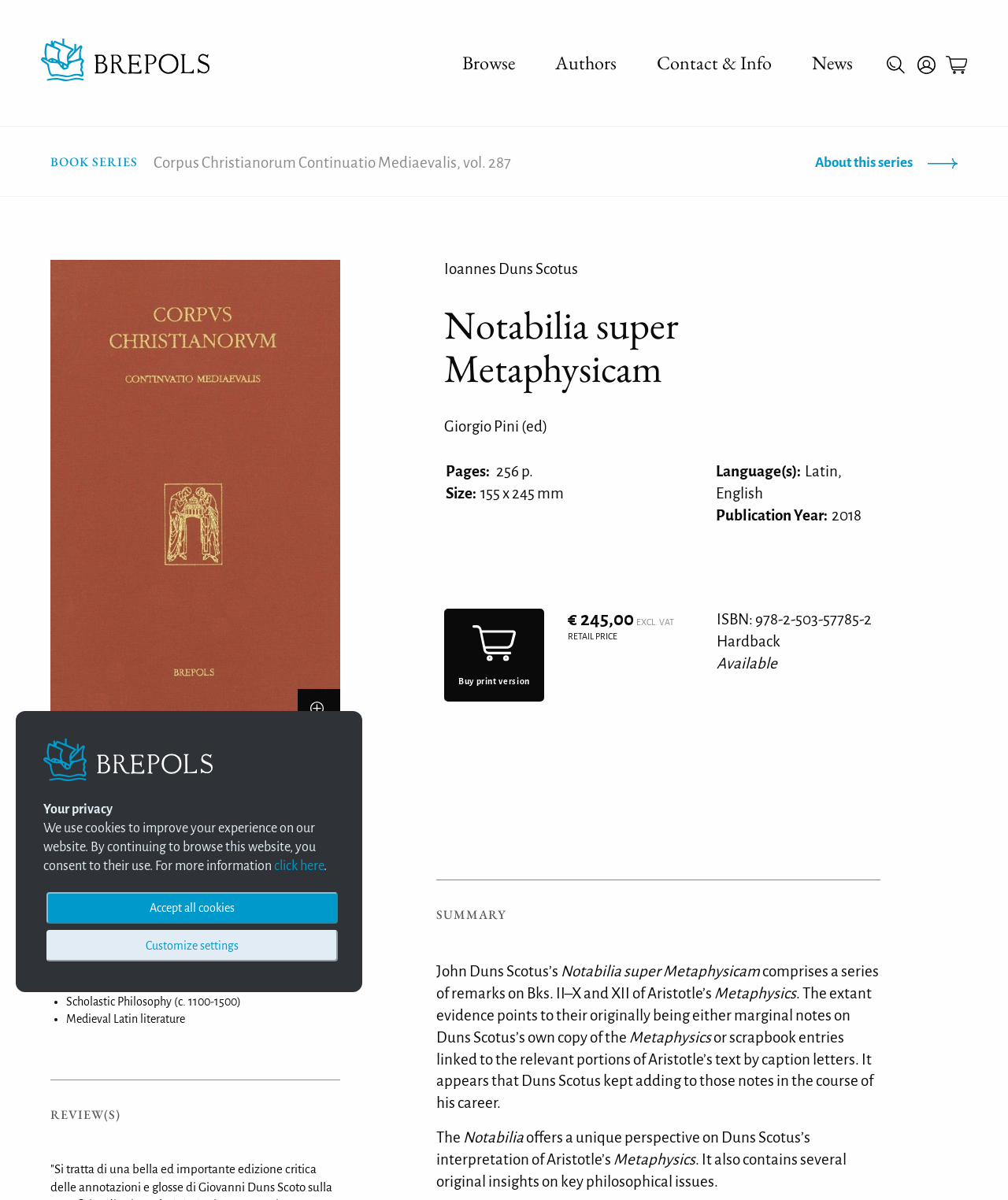Determine the bounding box for the HTML element described here: "News". The coordinates should be given as [left, top, right, bottom] with each number being a float between 0 and 1.

[0.806, 0.042, 0.846, 0.062]